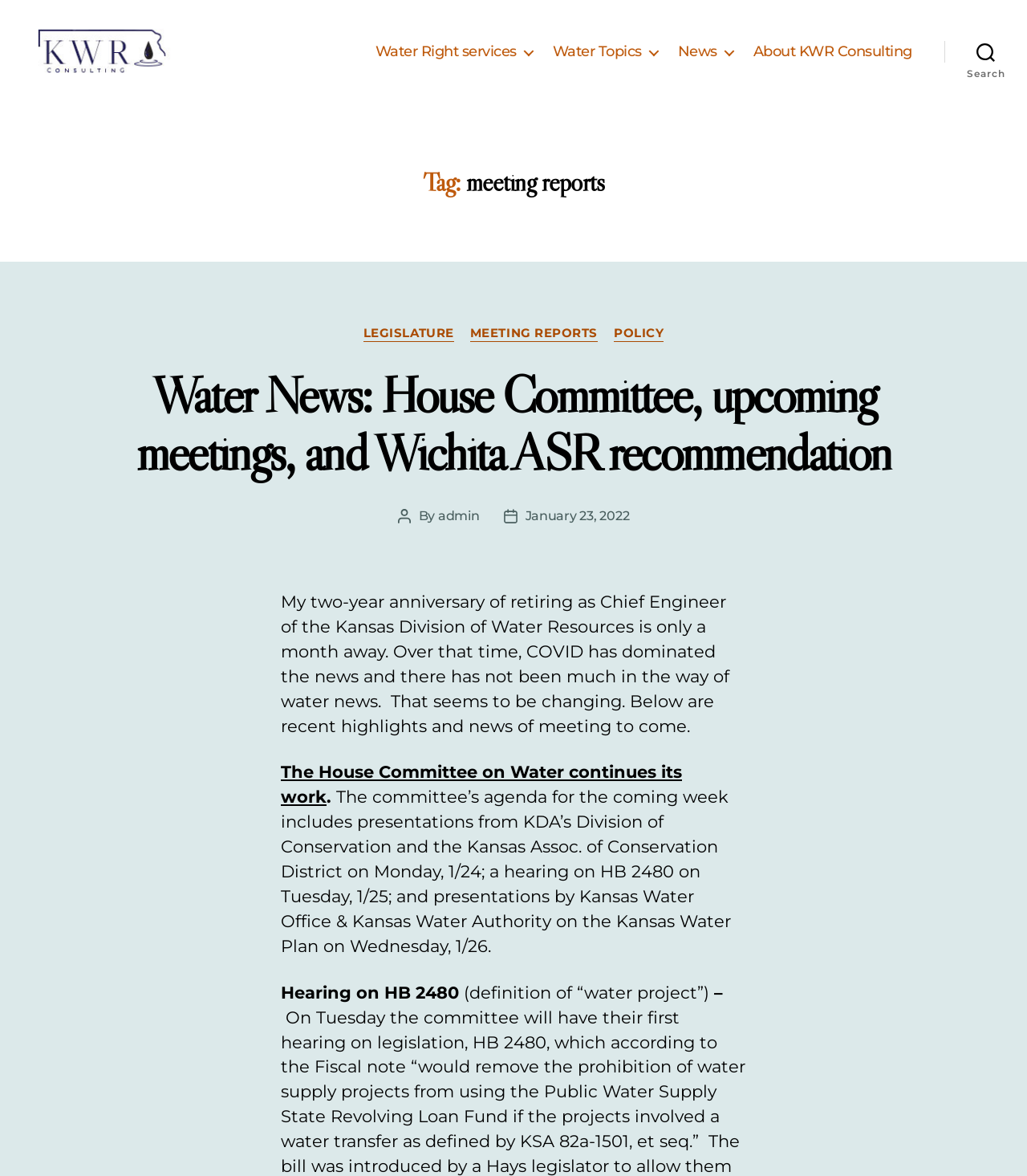From the webpage screenshot, identify the region described by Policy. Provide the bounding box coordinates as (top-left x, top-left y, bottom-right x, bottom-right y), with each value being a floating point number between 0 and 1.

[0.598, 0.278, 0.646, 0.292]